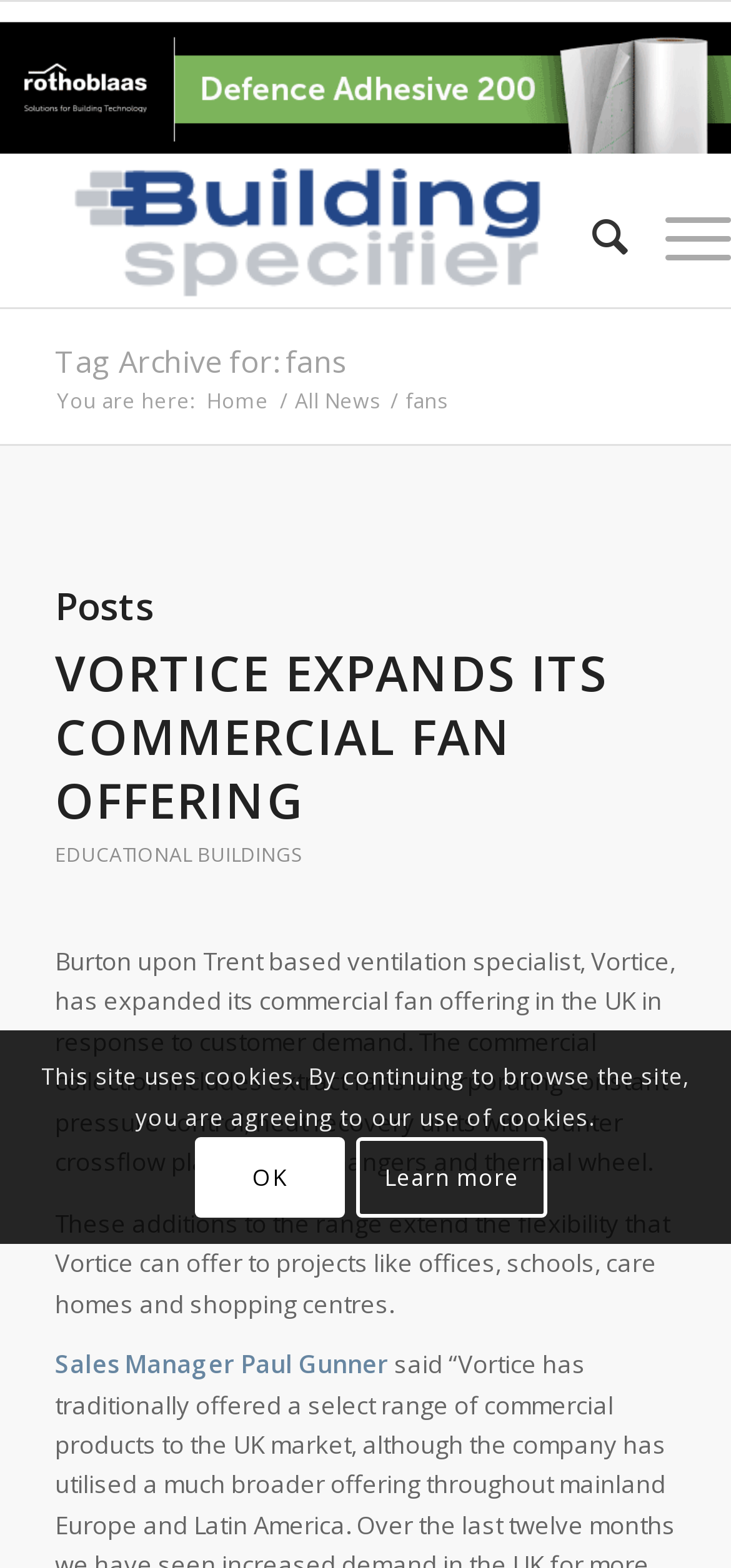How many paragraphs are there in the first post?
Offer a detailed and exhaustive answer to the question.

The number of paragraphs in the first post can be determined by looking at the static text blocks within the first post. There are 3 paragraphs in total, each separated by a line break.